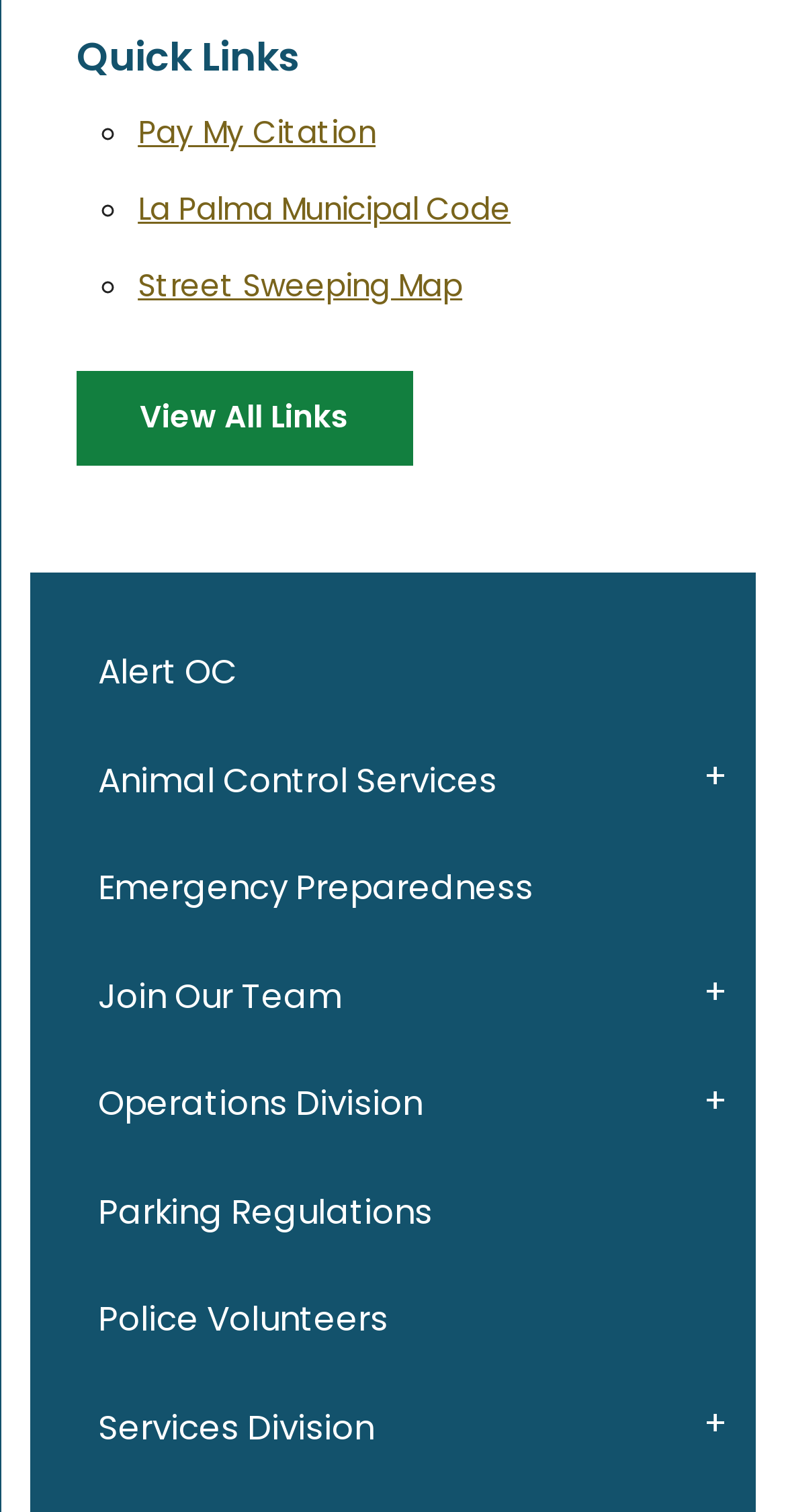Provide the bounding box coordinates in the format (top-left x, top-left y, bottom-right x, bottom-right y). All values are floating point numbers between 0 and 1. Determine the bounding box coordinate of the UI element described as: Police Volunteers

[0.039, 0.838, 0.961, 0.909]